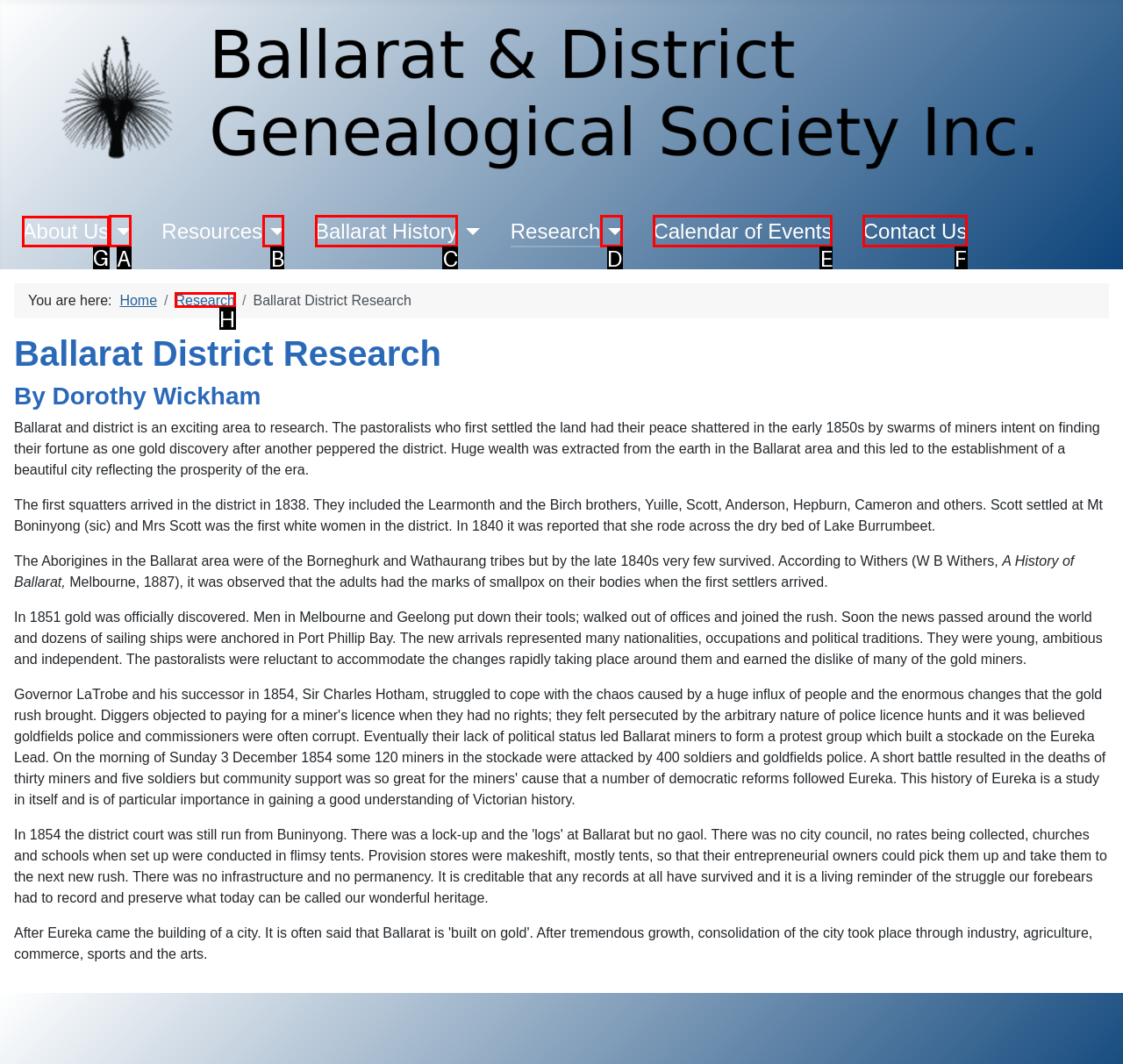Tell me which one HTML element I should click to complete the following task: Go to About Us page Answer with the option's letter from the given choices directly.

G